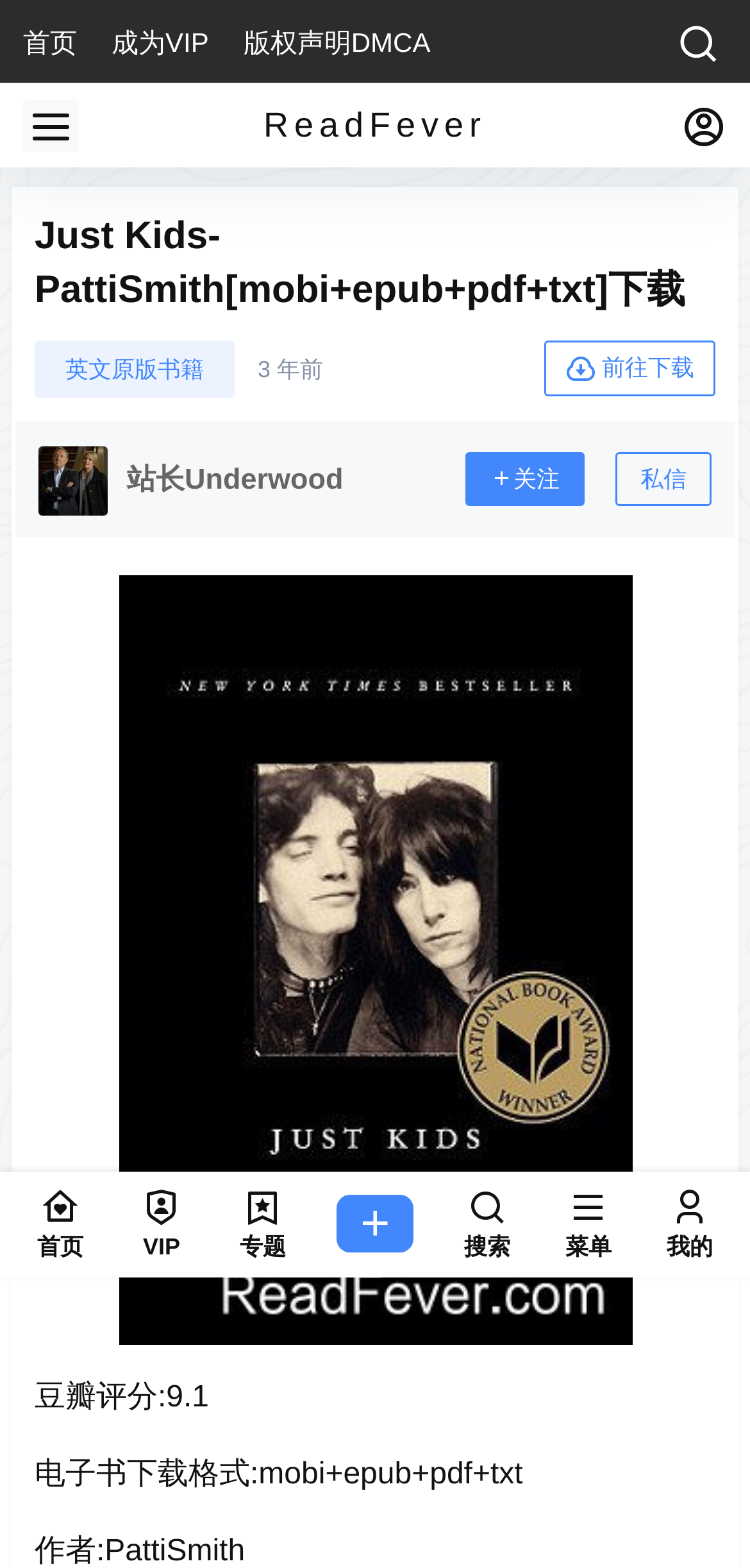Locate the bounding box coordinates of the clickable element to fulfill the following instruction: "download the e-book". Provide the coordinates as four float numbers between 0 and 1 in the format [left, top, right, bottom].

[0.726, 0.217, 0.954, 0.253]